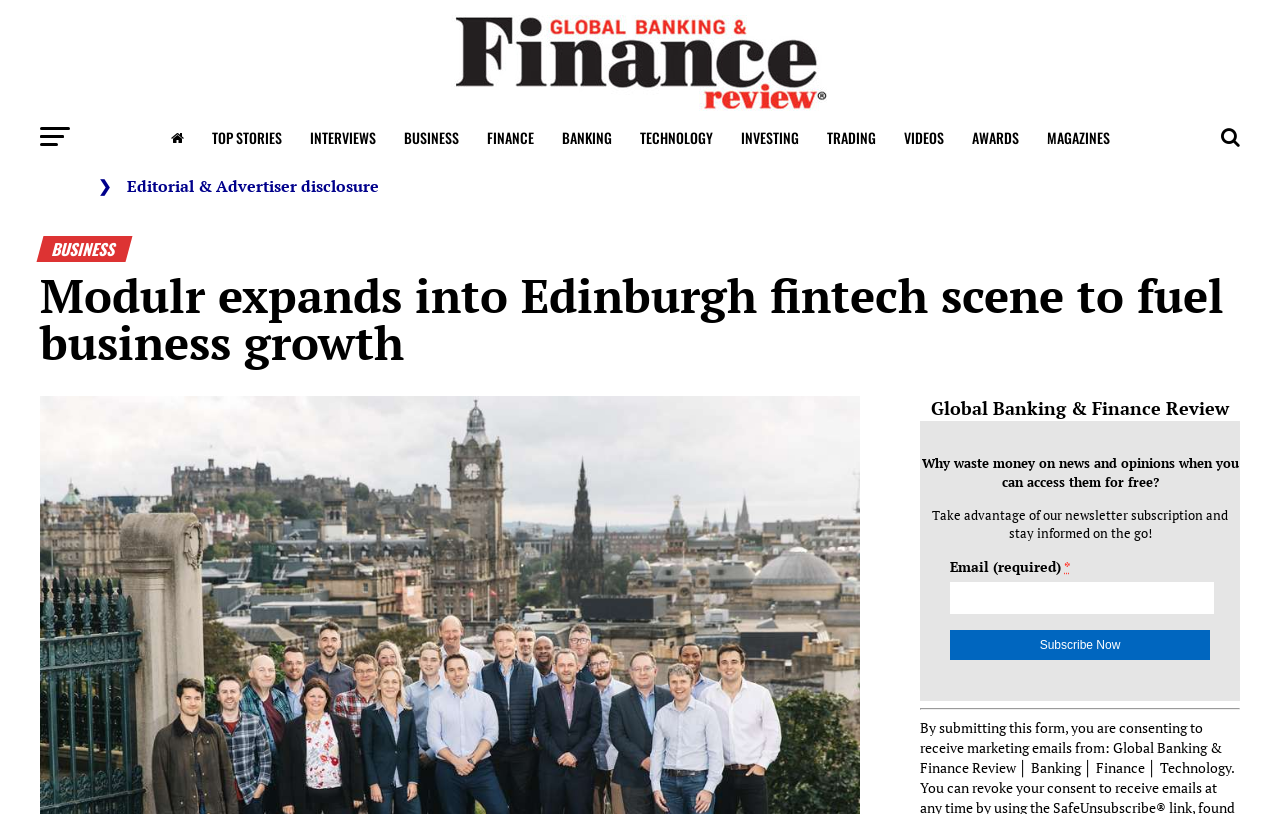Write a detailed summary of the webpage.

The webpage is about Modulr, a UK payments fintech company, expanding into Edinburgh's fintech scene to fuel business growth. At the top, there is a navigation menu with 10 links, including "Home", "TOP STORIES", "INTERVIEWS", "BUSINESS", "FINANCE", "BANKING", "TECHNOLOGY", "INVESTING", "TRADING", and "VIDEOS". Below the navigation menu, there is a section with a heading "BUSINESS" and a subheading "Modulr expands into Edinburgh fintech scene to fuel business growth".

On the left side, there is a link "Global Banking | Finance" with an accompanying image. Below this link, there is a static text block with a disclaimer about editorial and advertiser disclosure, which explains the website's policy on commissioned articles and advertisements.

On the right side, there is a section with a heading "Global Banking & Finance Review" and a subheading with a promotional message encouraging users to subscribe to their newsletter. Below this, there is a form with a required email field and a "Subscribe Now" button. There is also a secondary text field with a note about Constant Contact Use.

At the bottom of the page, there is a horizontal separator line.